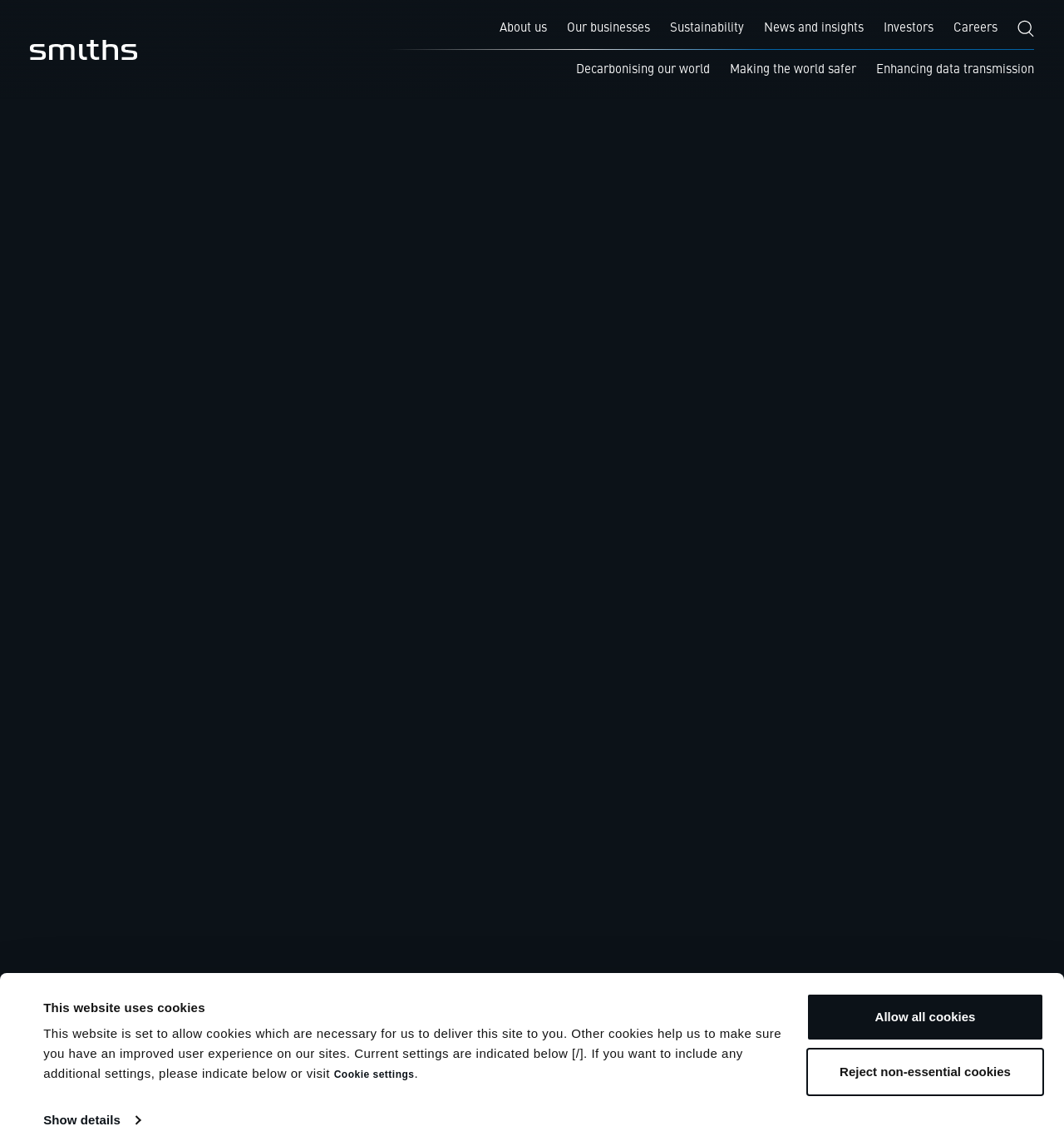Highlight the bounding box of the UI element that corresponds to this description: "Our businesses".

[0.533, 0.017, 0.611, 0.033]